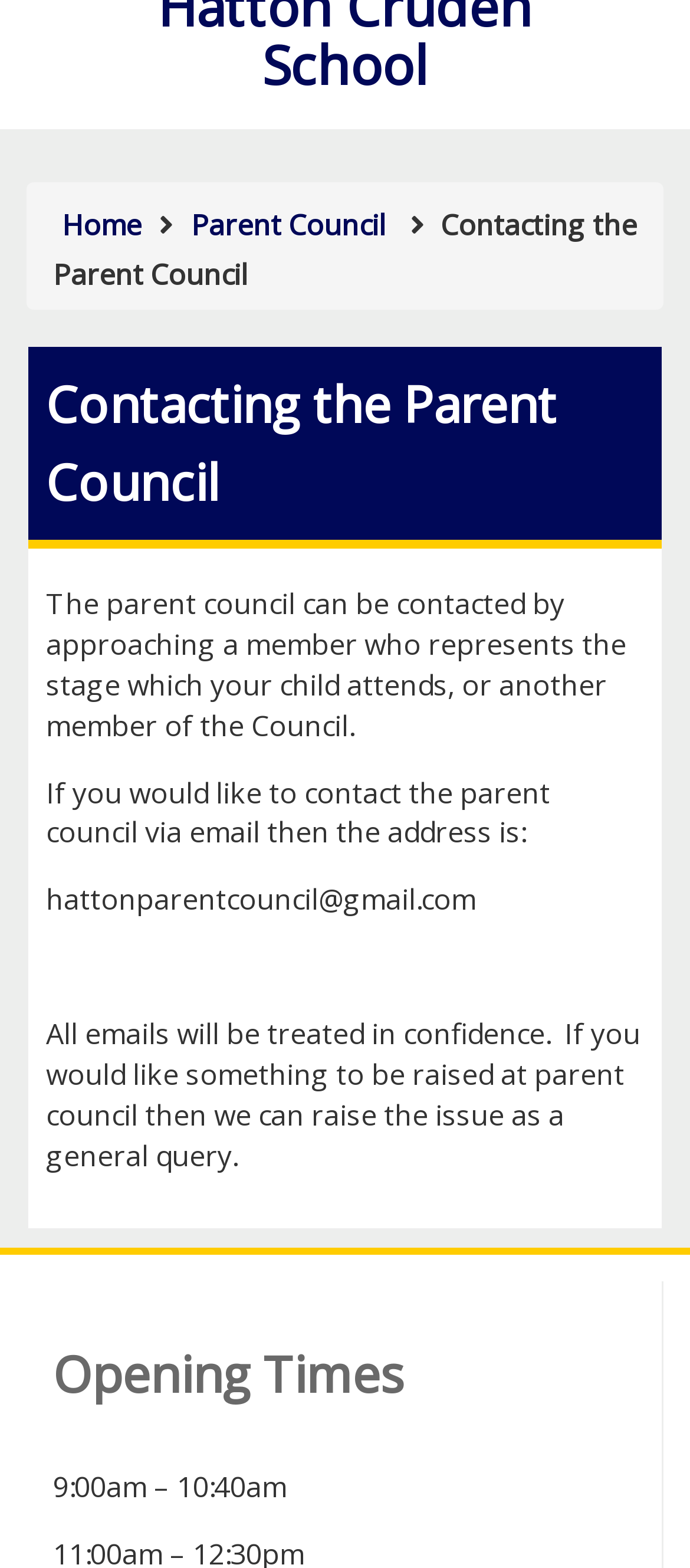Predict the bounding box coordinates of the UI element that matches this description: "Forum". The coordinates should be in the format [left, top, right, bottom] with each value between 0 and 1.

None